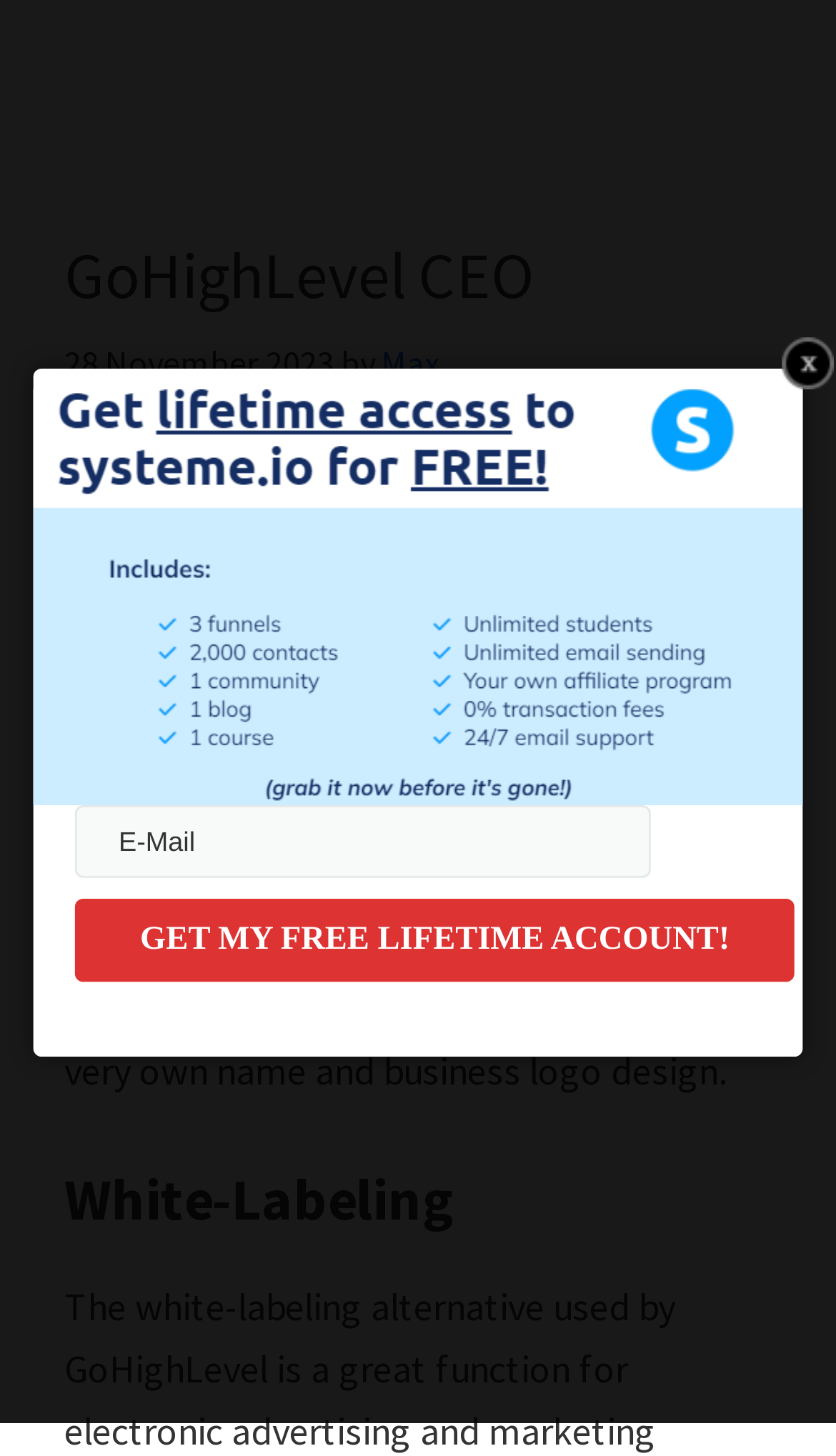What feature of GoHighLevel is mentioned in a separate heading?
Can you offer a detailed and complete answer to this question?

The heading 'White-Labeling' is a separate section on the webpage, indicating that it is a distinct feature of GoHighLevel.